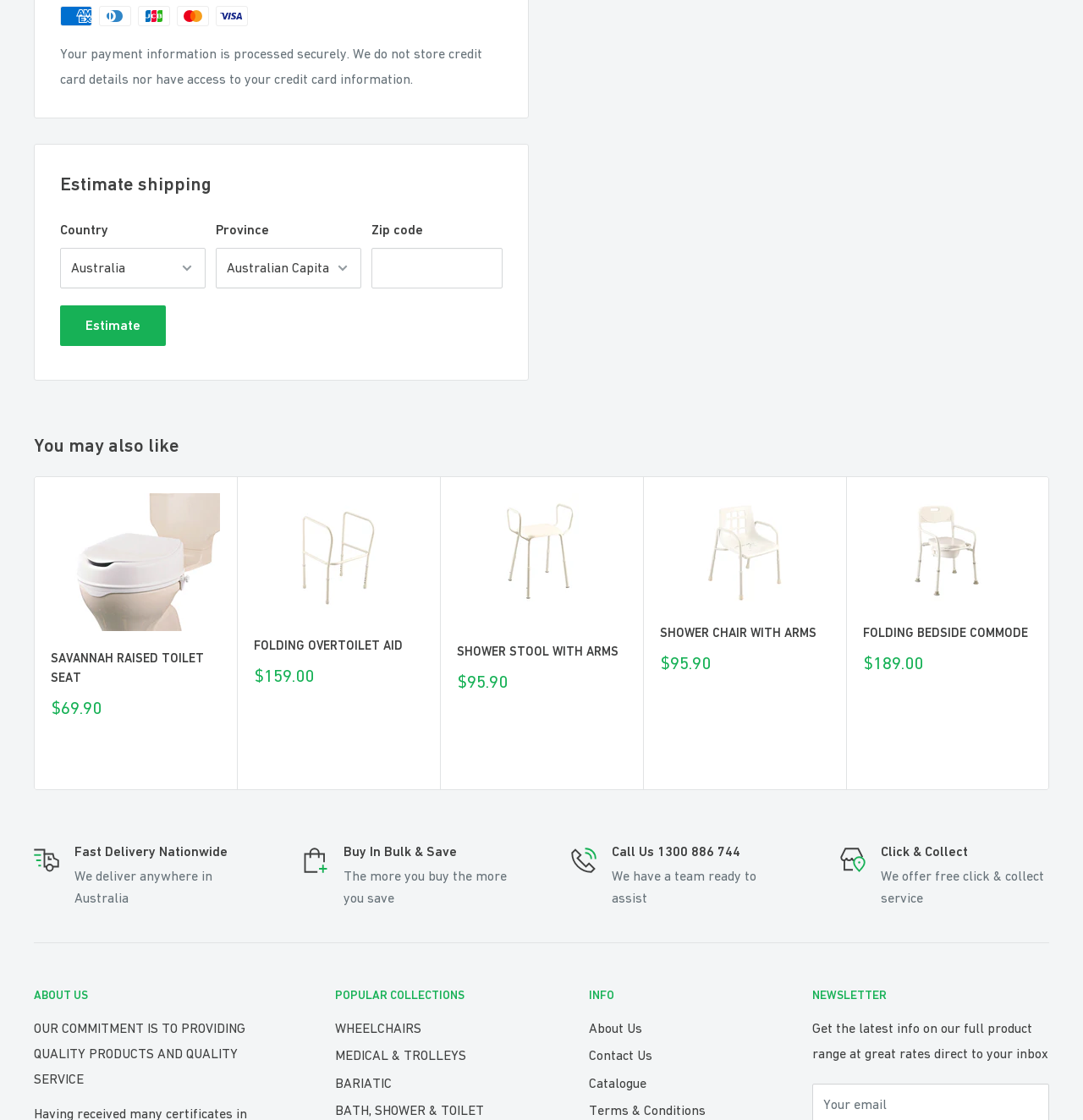What is the phone number for customer assistance?
Refer to the image and respond with a one-word or short-phrase answer.

1300 886 744